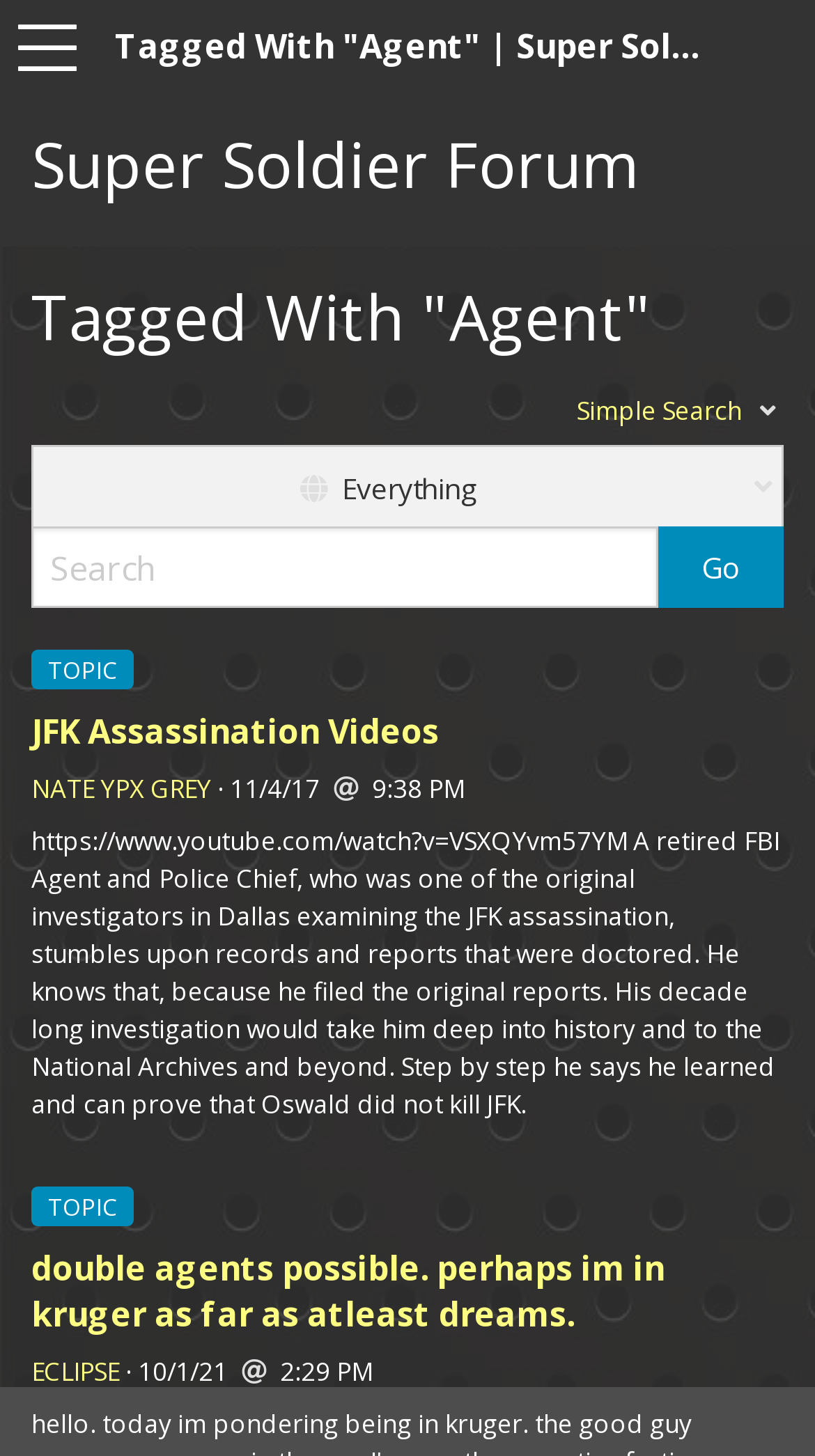Identify the bounding box of the UI component described as: "Simple Search".

[0.708, 0.27, 0.962, 0.295]